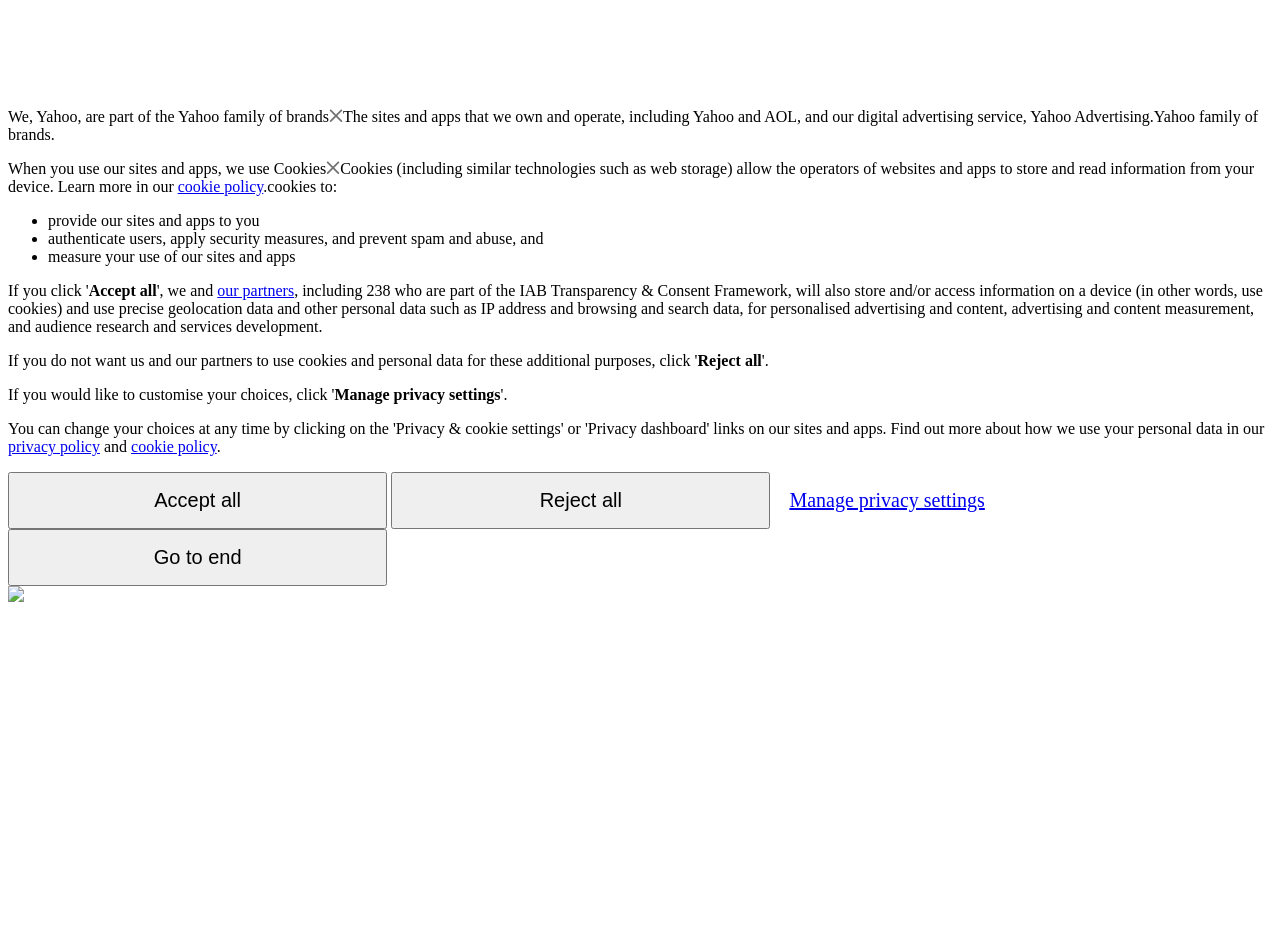Determine the bounding box coordinates of the region to click in order to accomplish the following instruction: "Click the 'Manage privacy settings' button". Provide the coordinates as four float numbers between 0 and 1, specifically [left, top, right, bottom].

[0.261, 0.412, 0.391, 0.431]